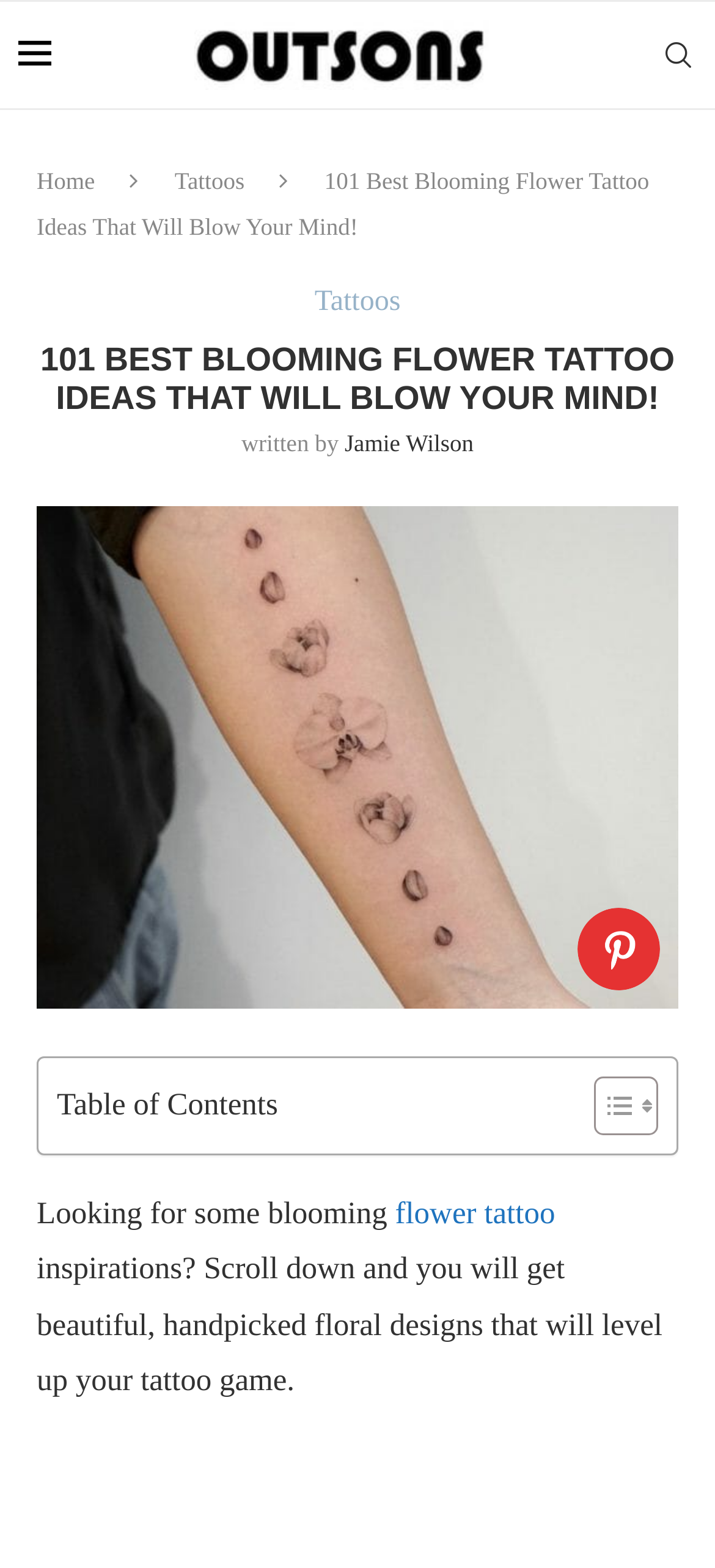Locate the bounding box coordinates of the area where you should click to accomplish the instruction: "go to the home page".

[0.051, 0.106, 0.133, 0.124]